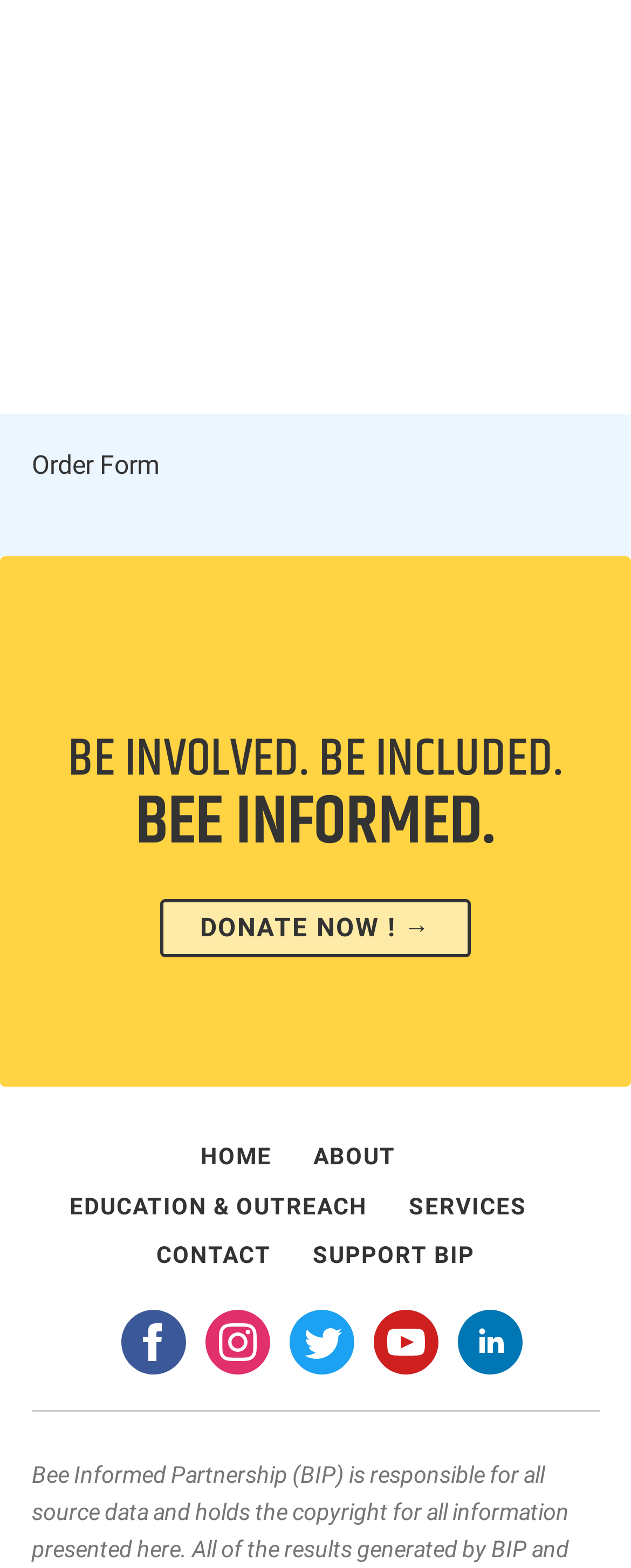How many links are there in the navigation menu?
Look at the image and respond with a one-word or short phrase answer.

7